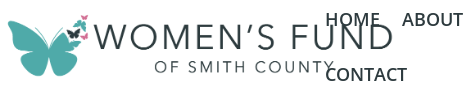Based on the image, please respond to the question with as much detail as possible:
What is the font style of 'WOMEN'S FUND'?

The text 'WOMEN'S FUND' is displayed in bold, modern typography, which creates a visual hierarchy with the phrase 'OF SMITH COUNTY' in a lighter style.